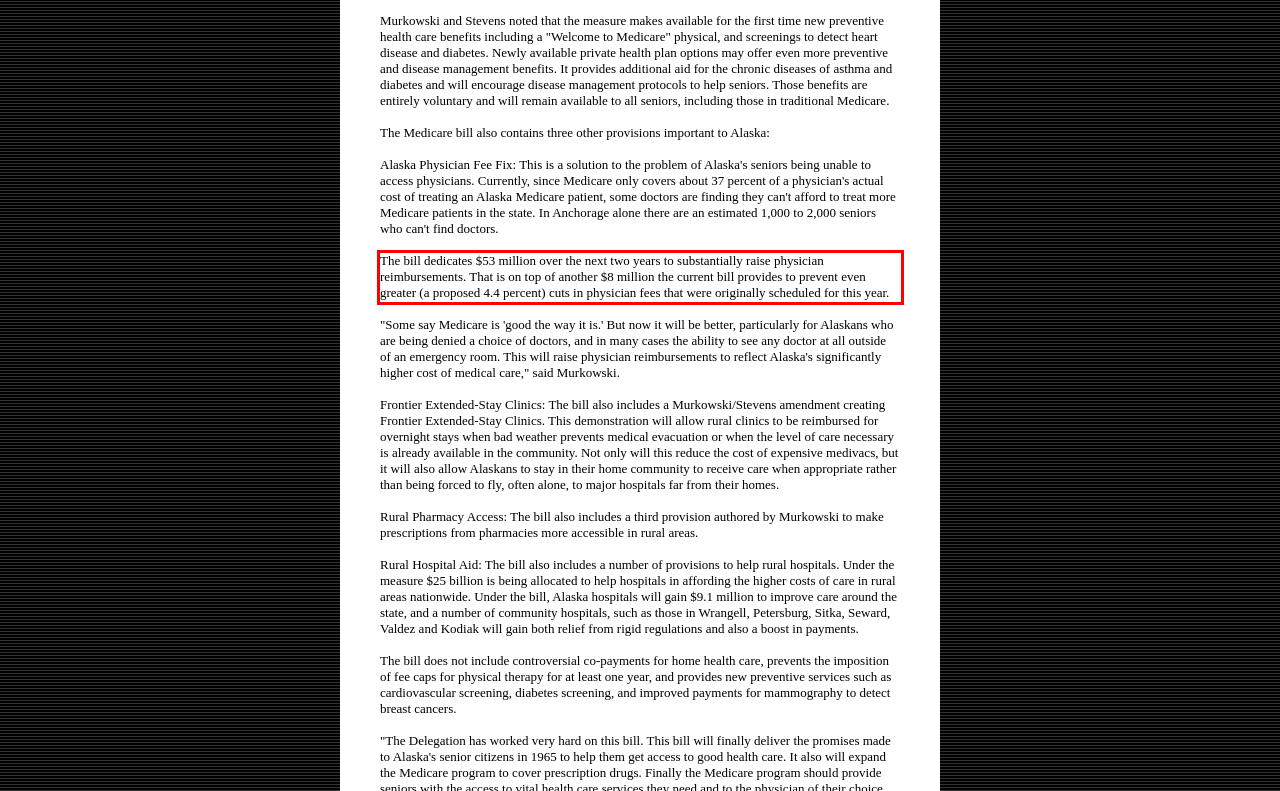Please look at the screenshot provided and find the red bounding box. Extract the text content contained within this bounding box.

The bill dedicates $53 million over the next two years to substantially raise physician reimbursements. That is on top of another $8 million the current bill provides to prevent even greater (a proposed 4.4 percent) cuts in physician fees that were originally scheduled for this year.